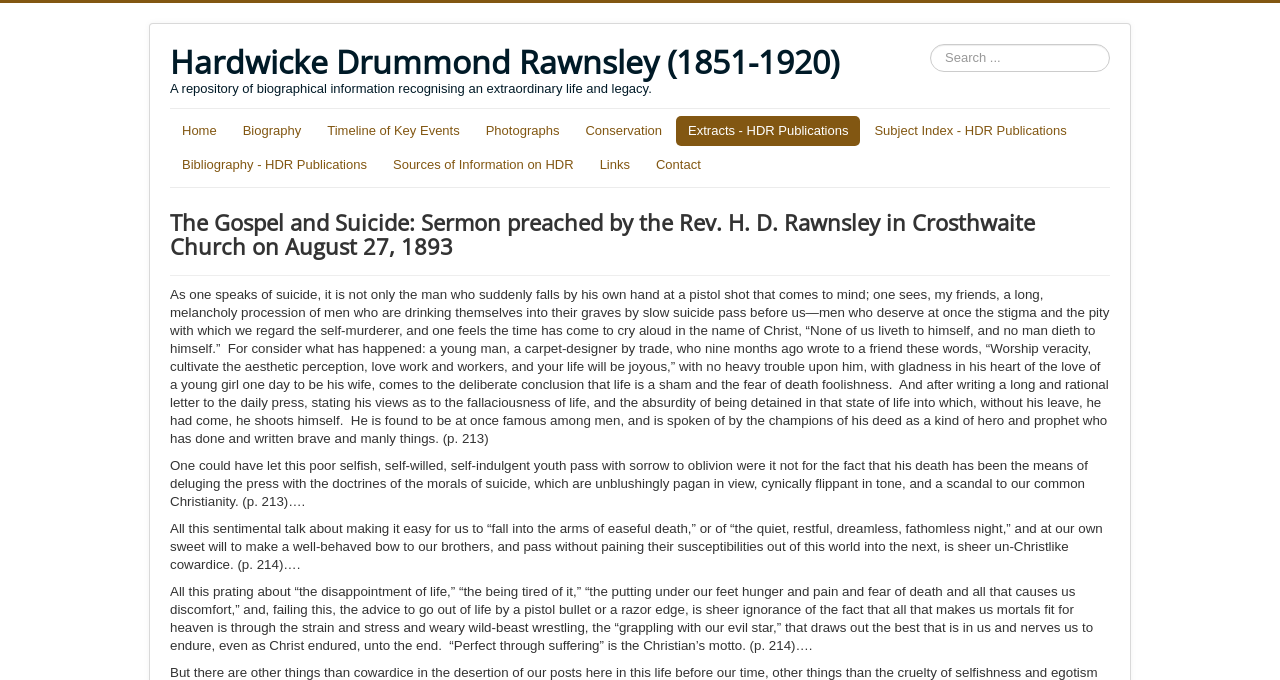Generate a comprehensive description of the contents of the webpage.

This webpage is dedicated to the life and achievements of Hardwicke Drummond Rawnsley, a British clergyman and social reformer. At the top of the page, there is a link to a repository of biographical information about Rawnsley, accompanied by his name in a generic element. 

Below this, there is a search bar with a placeholder text "Search..." on the right side of the page. 

On the left side, there is a navigation menu with links to various sections, including "Home", "Biography", "Timeline of Key Events", "Photographs", "Conservation", "Extracts - HDR Publications", "Subject Index - HDR Publications", "Bibliography - HDR Publications", "Sources of Information on HDR", "Links", and "Contact". 

The main content of the page is a sermon preached by Rev. H. D. Rawnsley in Crosthwaite Church on August 27, 1893, titled "The Gospel and Suicide". The sermon is divided into several paragraphs, discussing the topic of suicide and its relation to Christianity. The text is quite lengthy and philosophical, with quotes from a young man who committed suicide and the author's reflections on the morality of suicide.